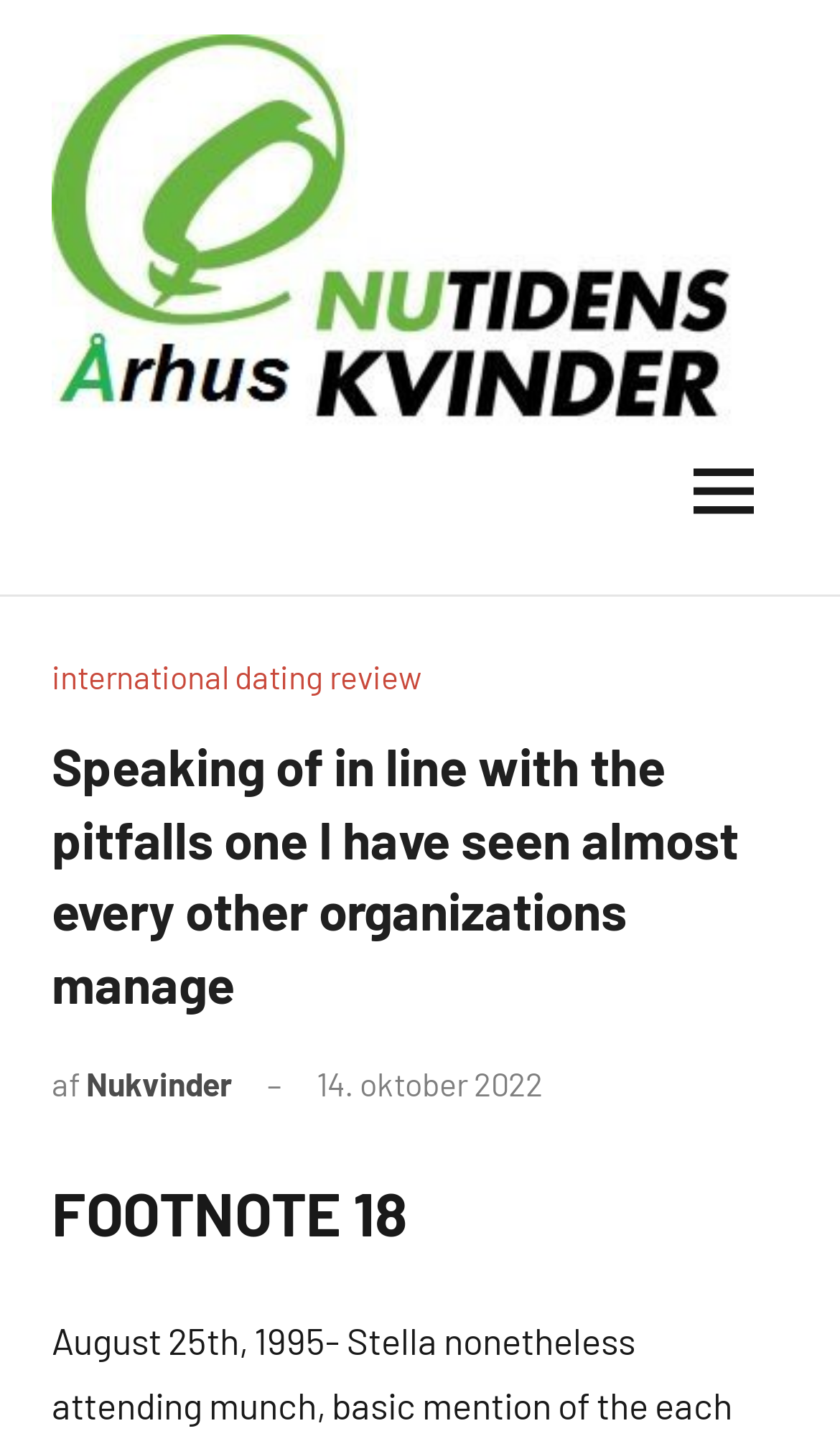What is the date of the article?
Refer to the image and provide a one-word or short phrase answer.

14. oktober 2022